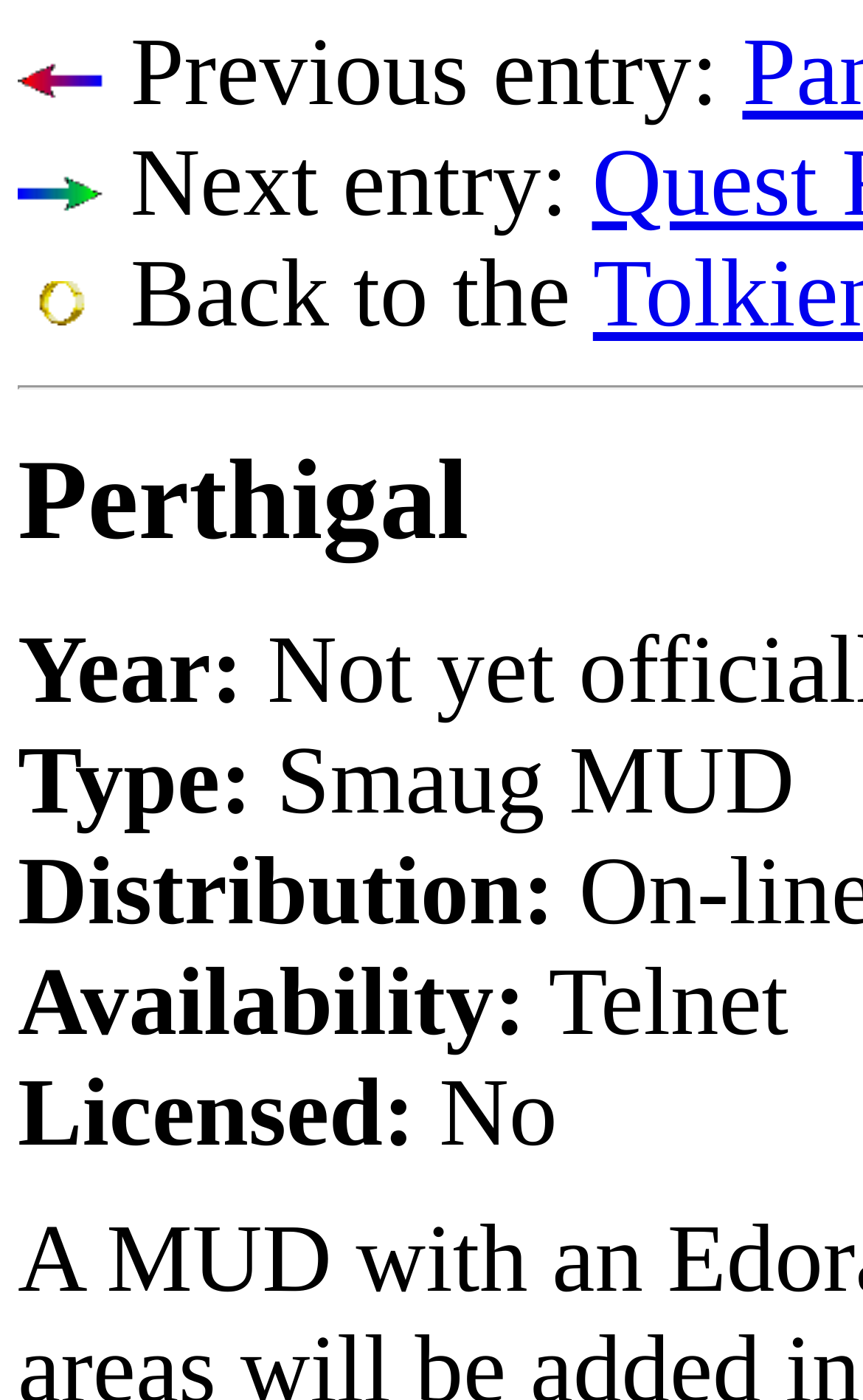What is the type of Smaug MUD?
Based on the screenshot, provide a one-word or short-phrase response.

Smaug MUD